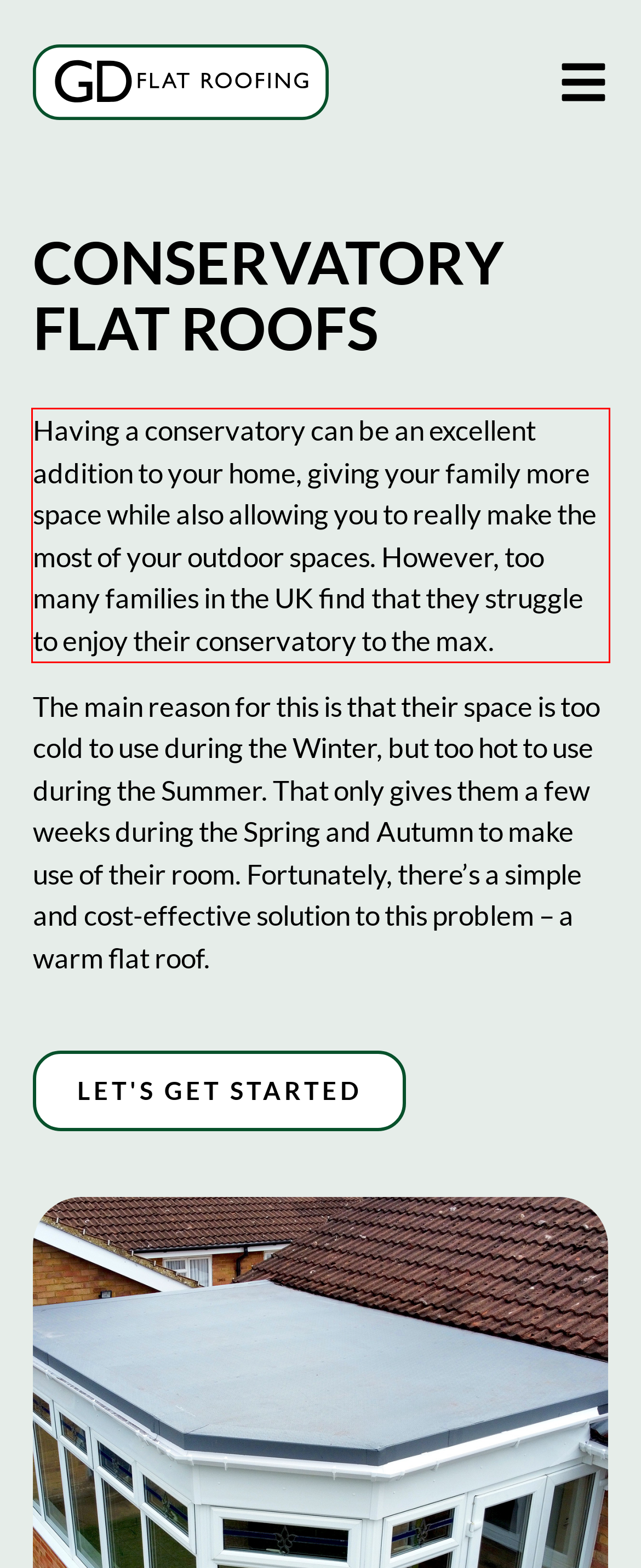Please analyze the screenshot of a webpage and extract the text content within the red bounding box using OCR.

Having a conservatory can be an excellent addition to your home, giving your family more space while also allowing you to really make the most of your outdoor spaces. However, too many families in the UK find that they struggle to enjoy their conservatory to the max.